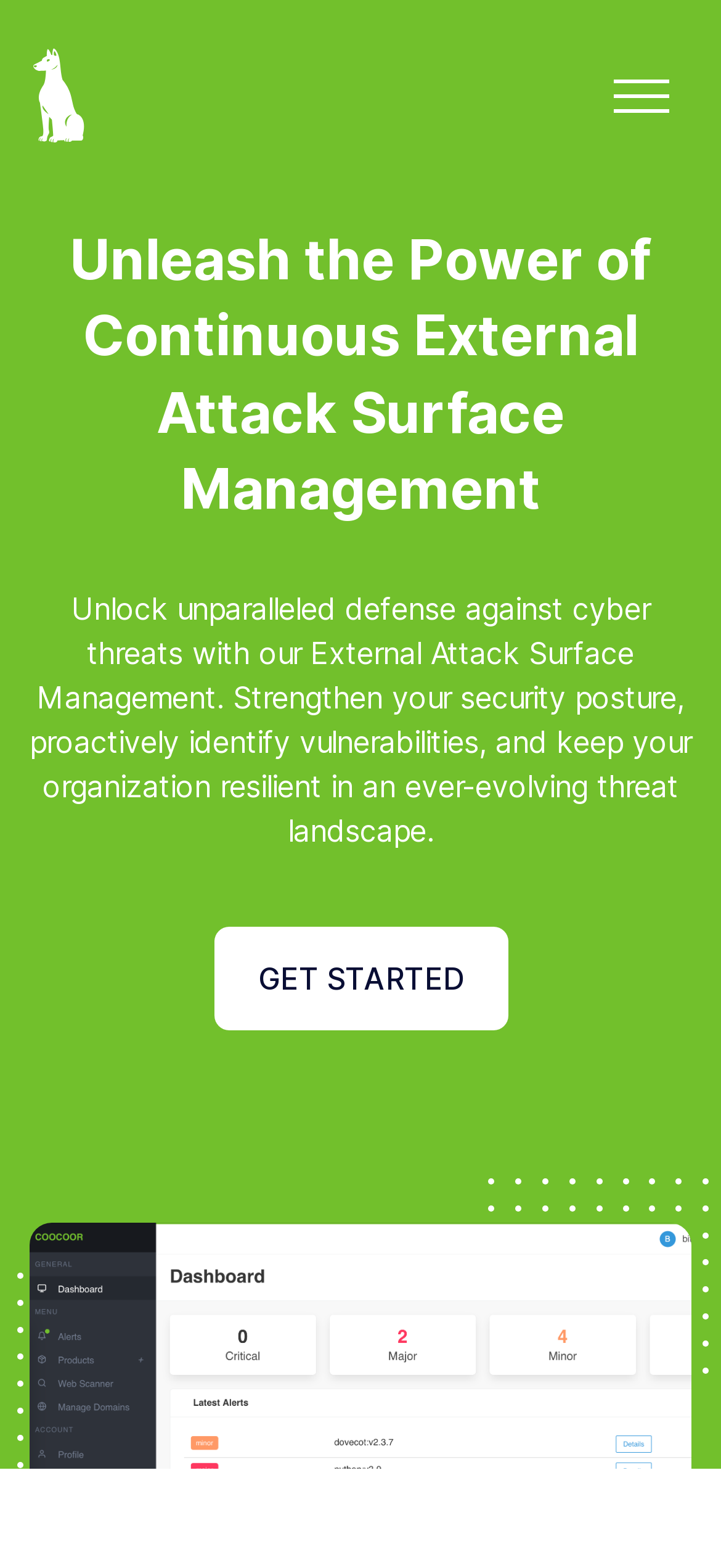What is the purpose of the External Attack Surface Management?
Look at the image and answer the question with a single word or phrase.

Cyber threat defense